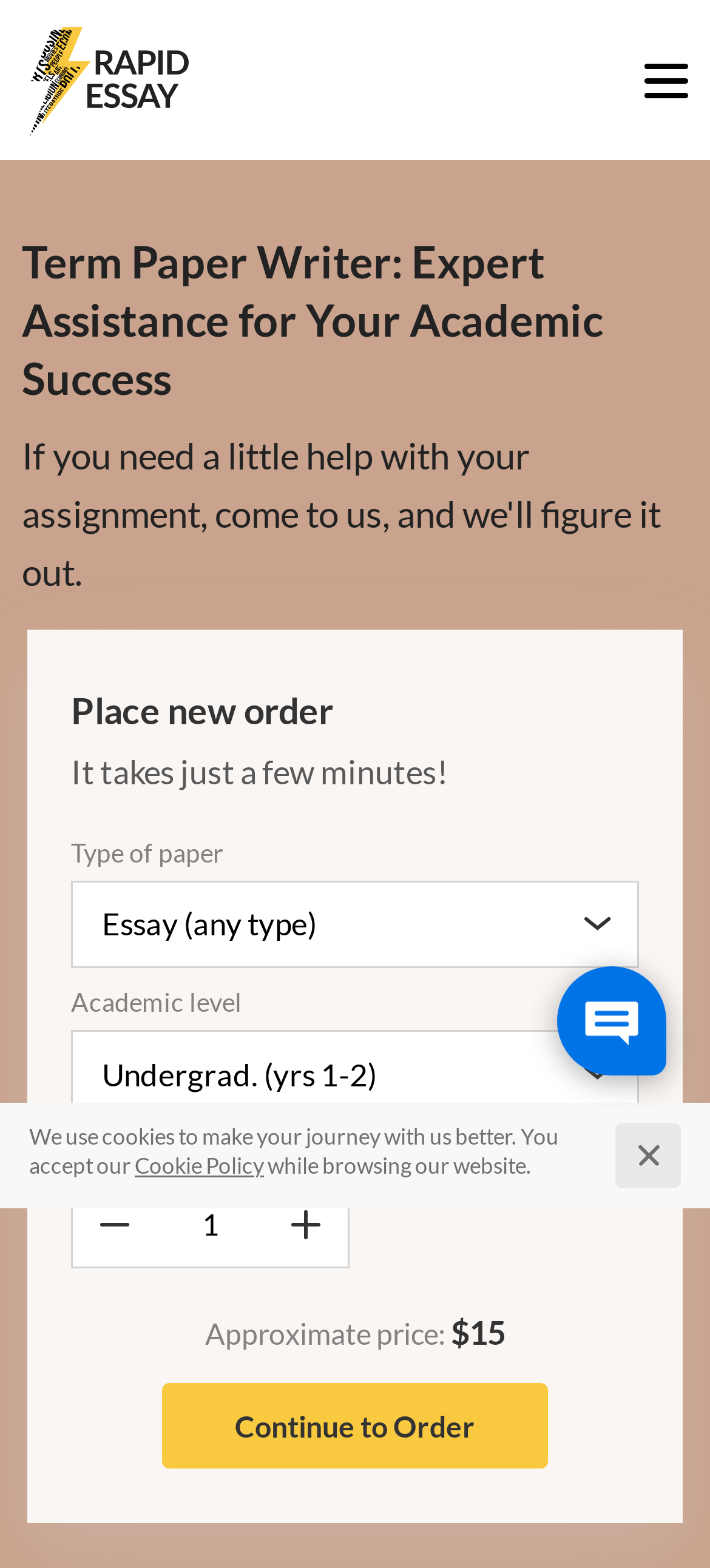What is the minimum number of pages?
Please use the image to provide an in-depth answer to the question.

I found the spinbutton element with the value '1' and the valuemin attribute set to 0, which indicates that the minimum number of pages is 1.